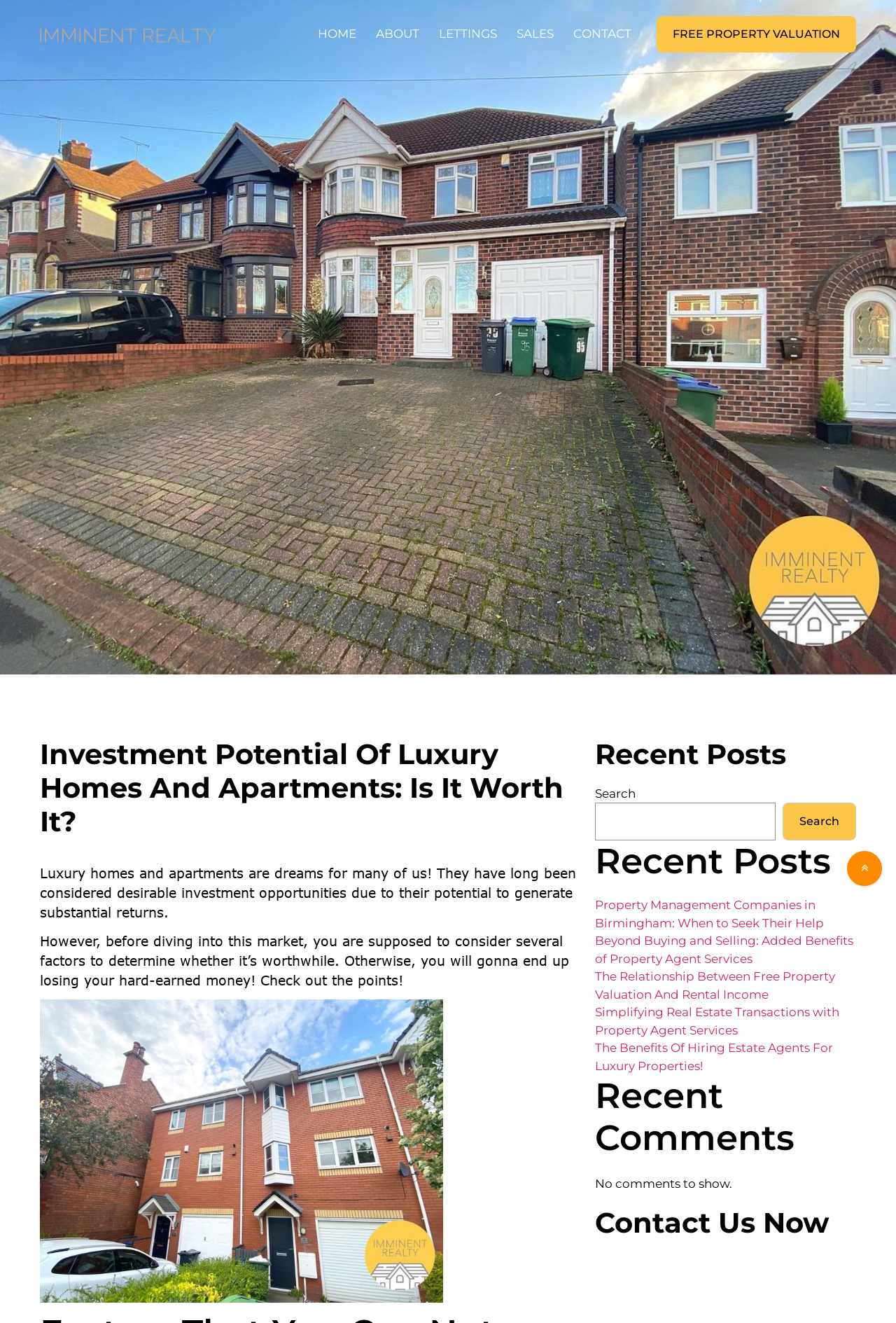Please give a concise answer to this question using a single word or phrase: 
What is the purpose of the search bar?

To search the website